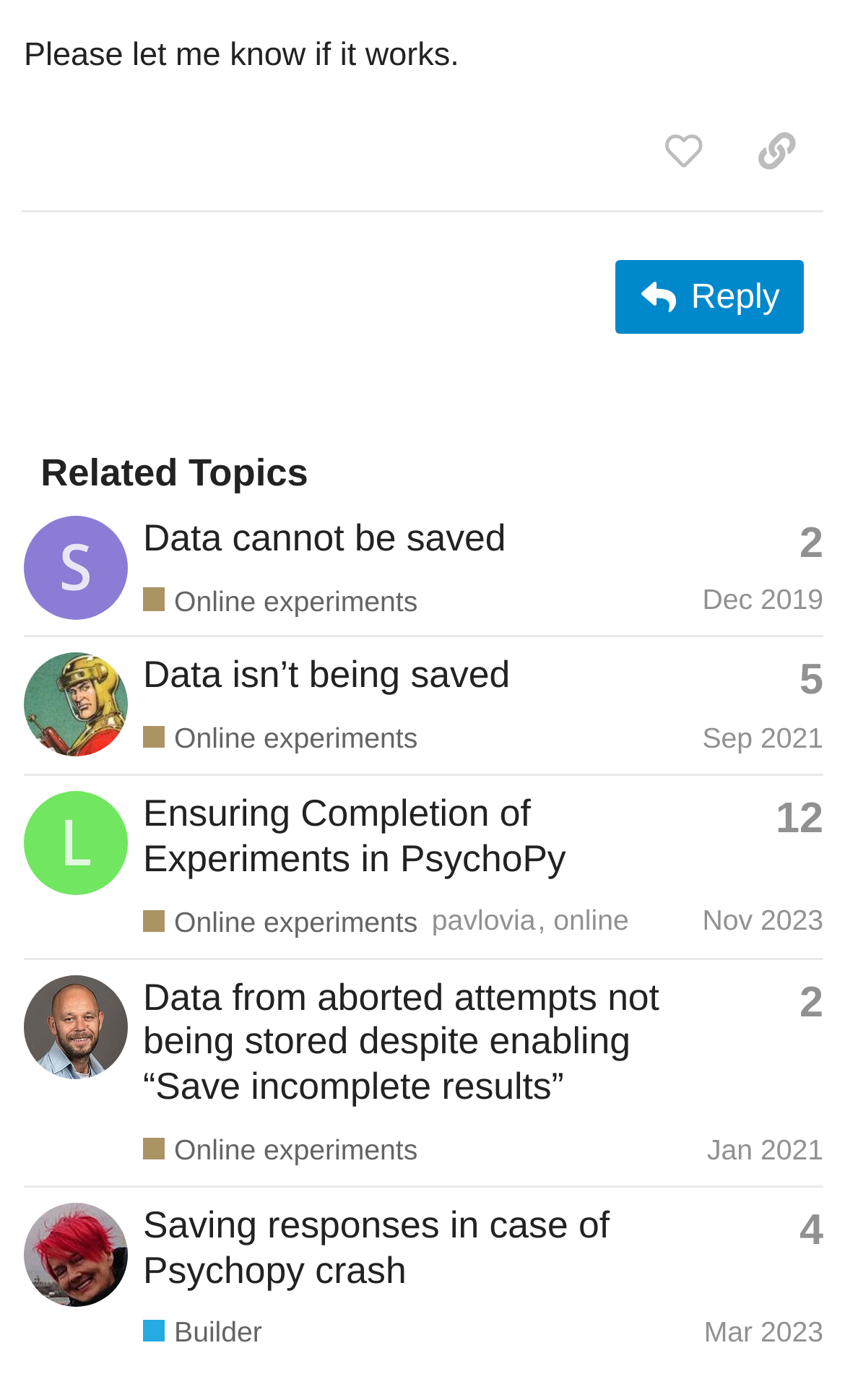For the following element description, predict the bounding box coordinates in the format (top-left x, top-left y, bottom-right x, bottom-right y). All values should be floating point numbers between 0 and 1. Description: aria-label="Leila14's profile, latest poster"

[0.028, 0.589, 0.151, 0.615]